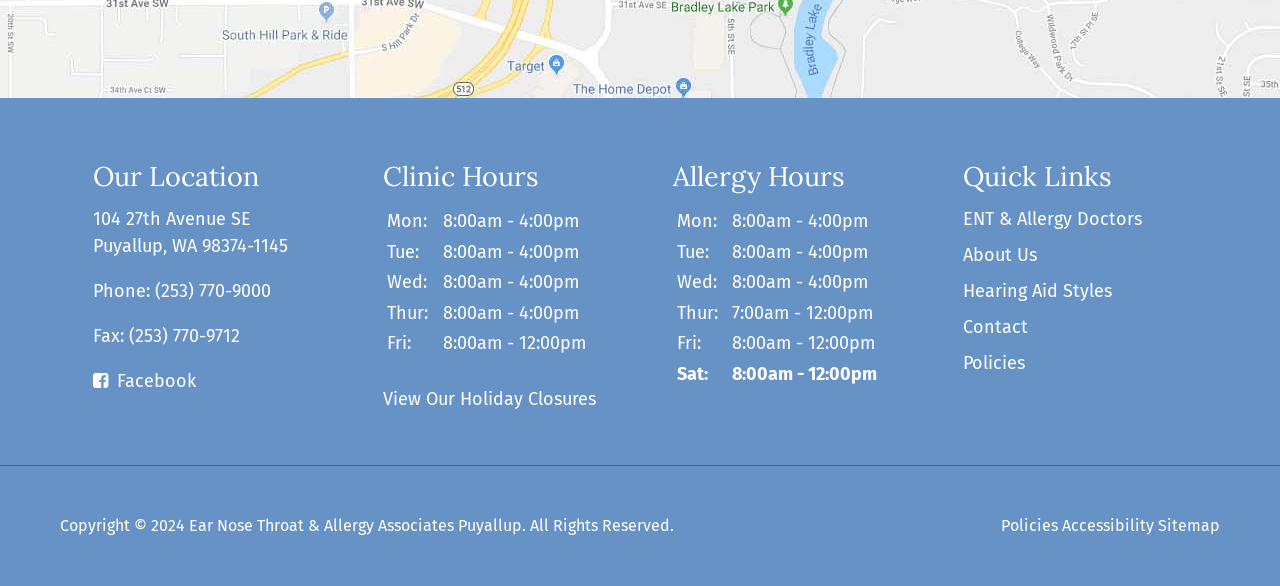Locate the bounding box coordinates of the clickable part needed for the task: "View clinic hours".

[0.299, 0.271, 0.475, 0.329]